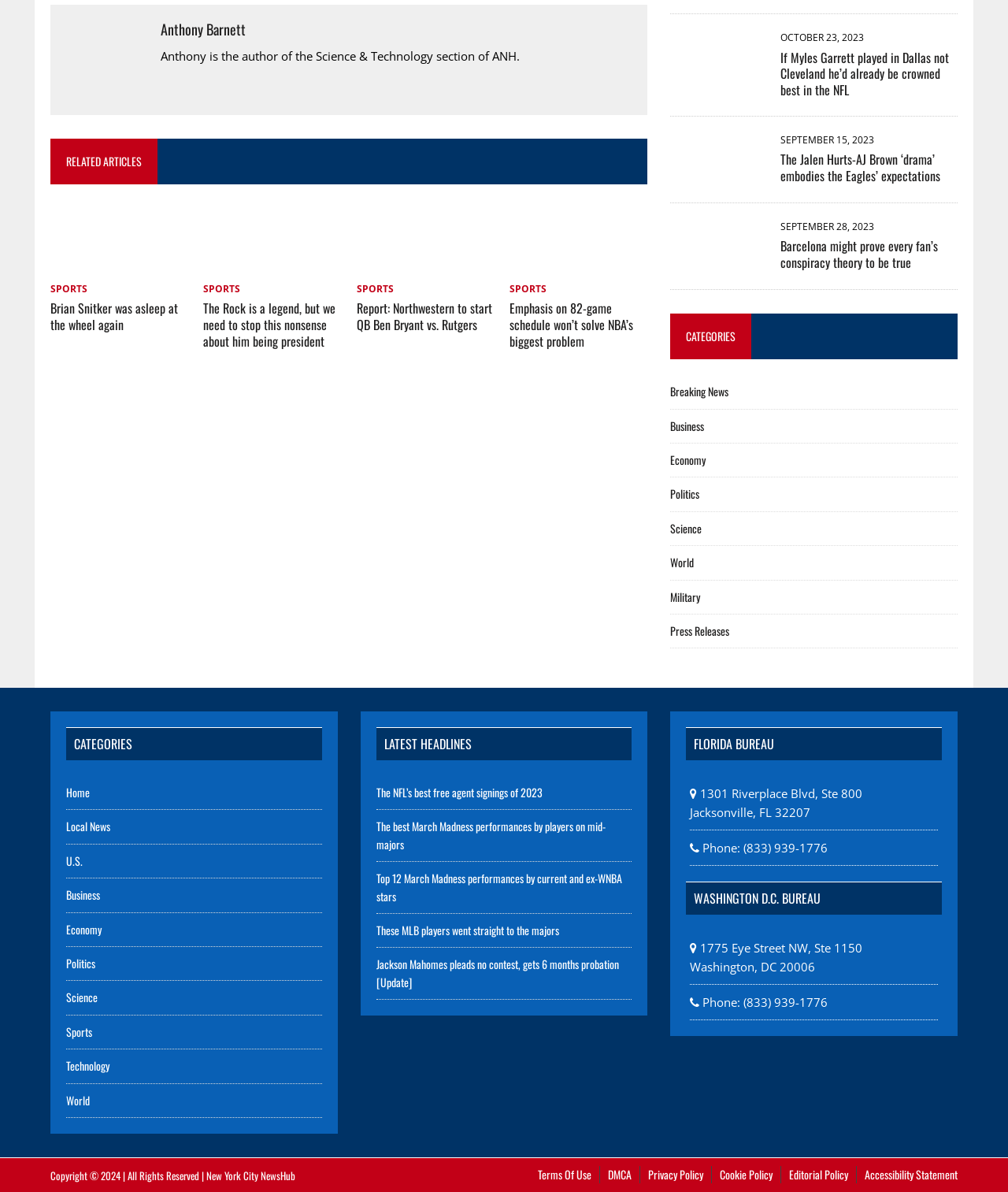Indicate the bounding box coordinates of the element that needs to be clicked to satisfy the following instruction: "Read the news about Myles Garrett". The coordinates should be four float numbers between 0 and 1, i.e., [left, top, right, bottom].

[0.665, 0.053, 0.759, 0.068]